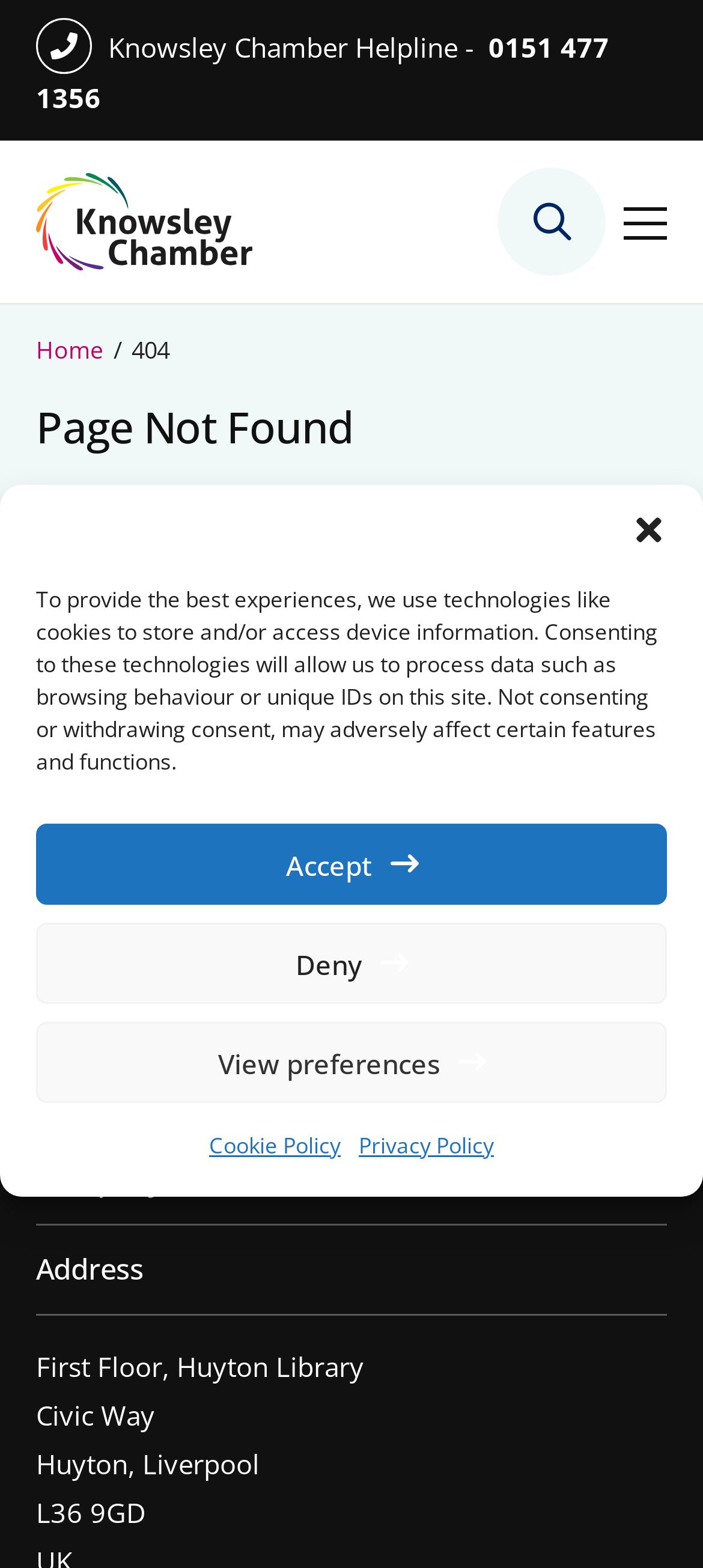What is the purpose of the cookie consent dialog?
Give a detailed response to the question by analyzing the screenshot.

I found the purpose of the cookie consent dialog by looking at the static text element 'To provide the best experiences, we use technologies like cookies to store and/or access device information.' which is located within the dialog.